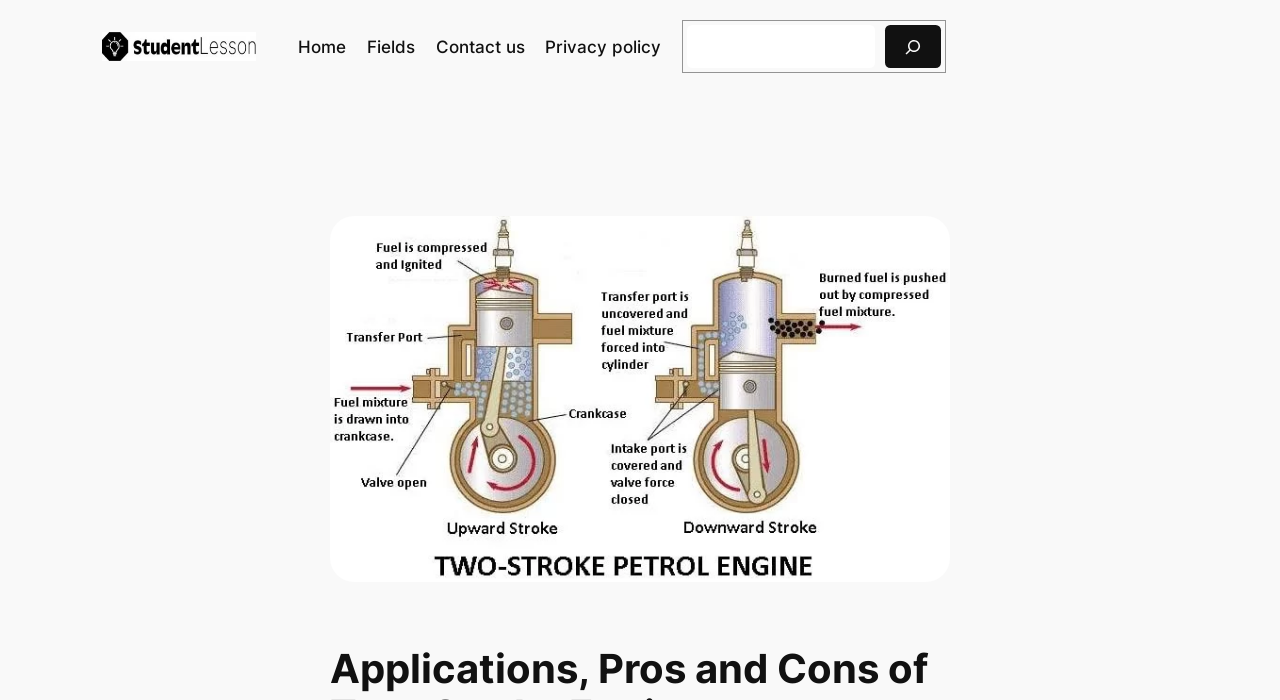What is the main topic of this webpage?
Please analyze the image and answer the question with as much detail as possible.

Based on the image and the content structure, it appears that the webpage is focused on discussing two-stroke engines, their applications, pros, and cons.